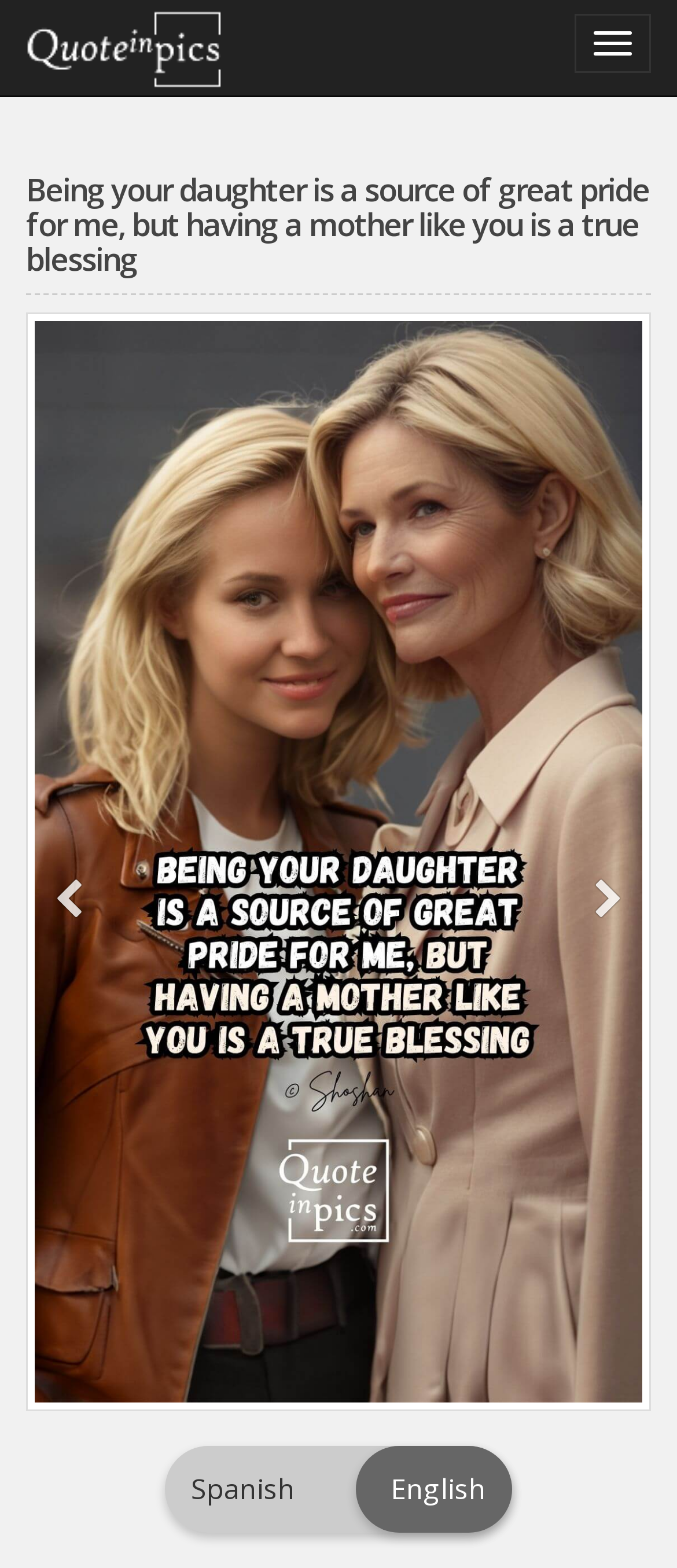What is the language selection option?
From the screenshot, provide a brief answer in one word or phrase.

Spanish English